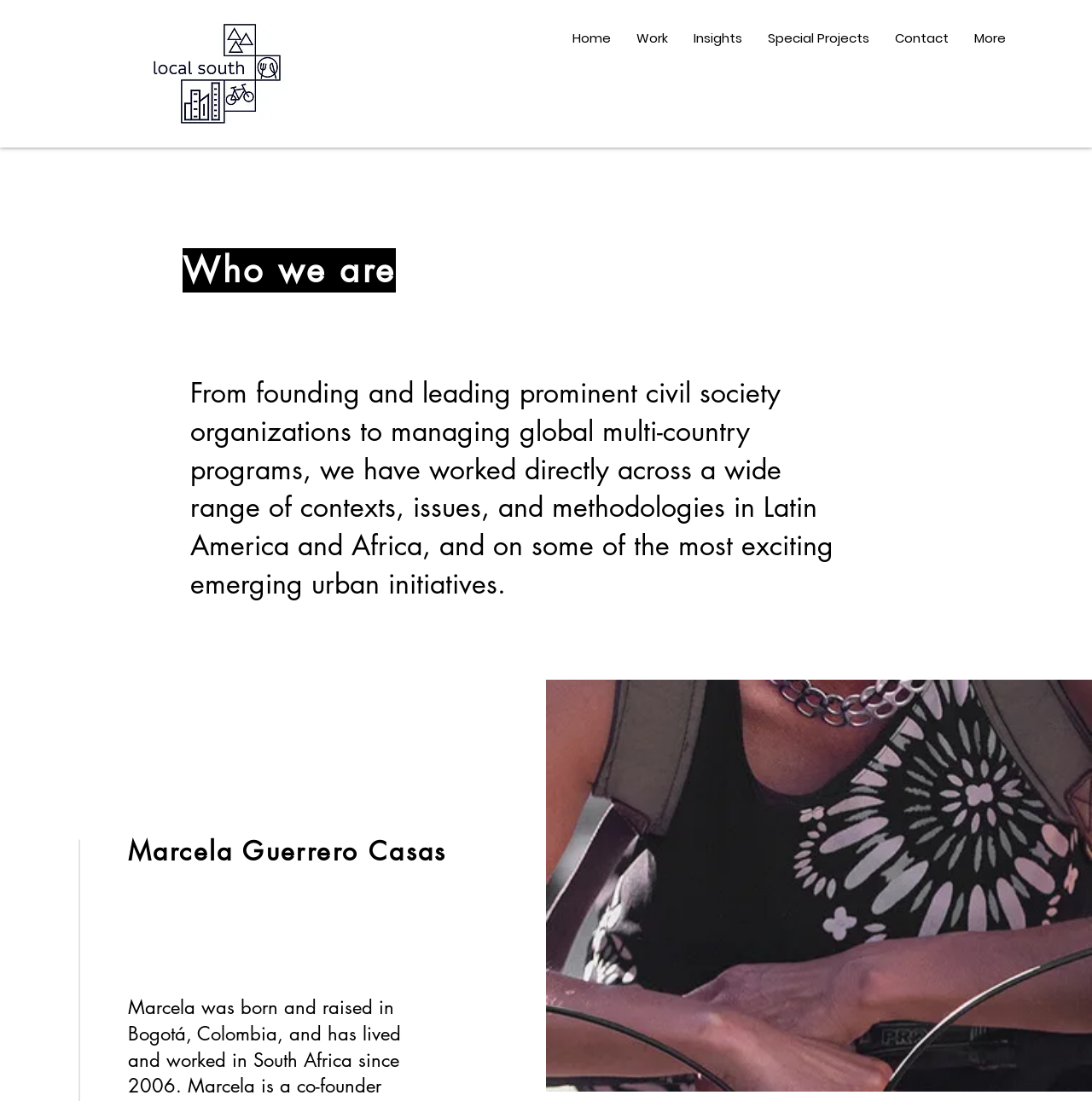What is the main topic of the text on the webpage?
Please provide an in-depth and detailed response to the question.

The main topic of the text on the webpage appears to be about the organization, its experience, and its work in Latin America and Africa, as indicated by the text 'From founding and leading prominent civil society organizations to managing global multi-country programs...'.